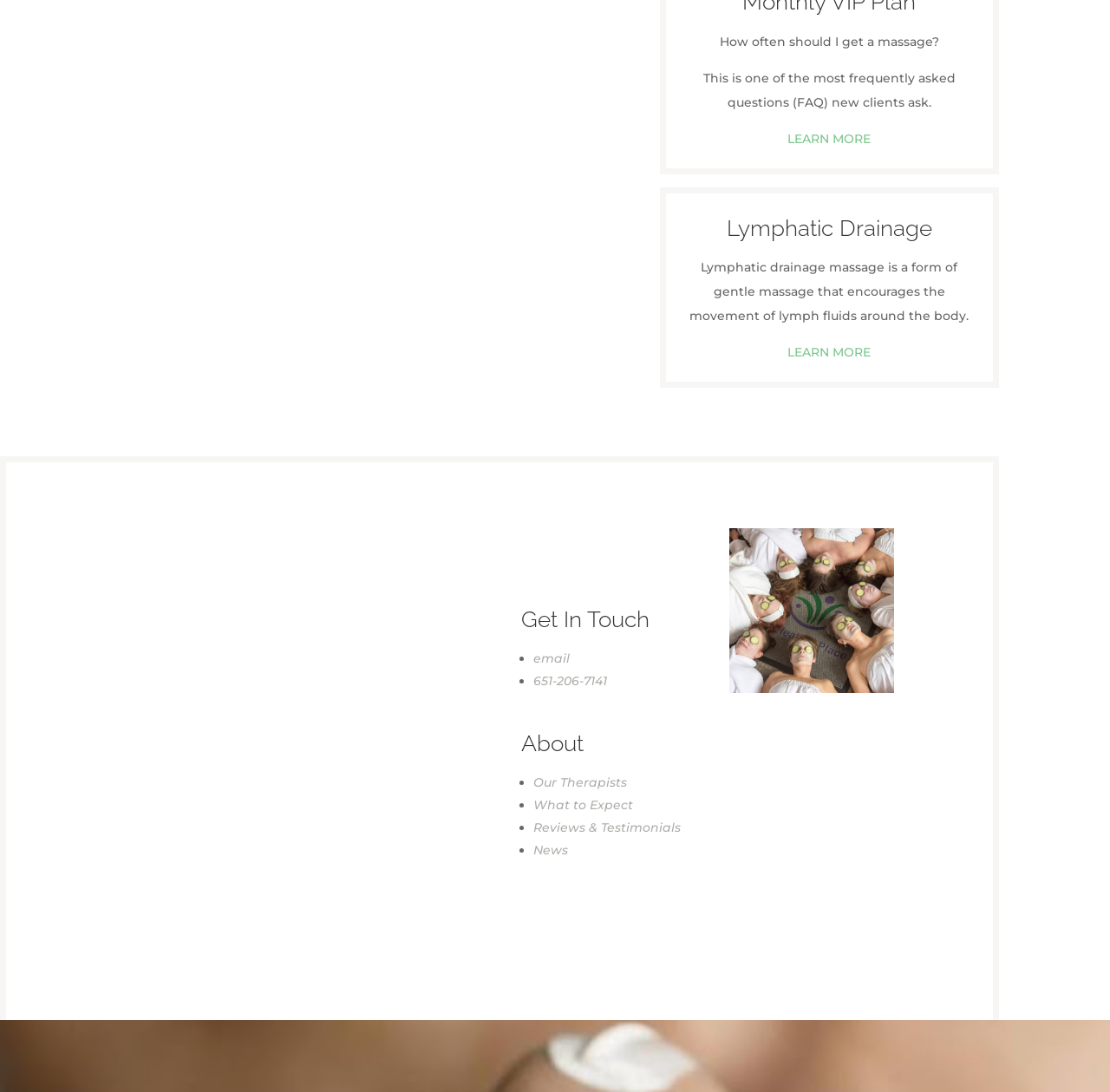Give a one-word or one-phrase response to the question: 
What can be purchased online?

Gift certificates